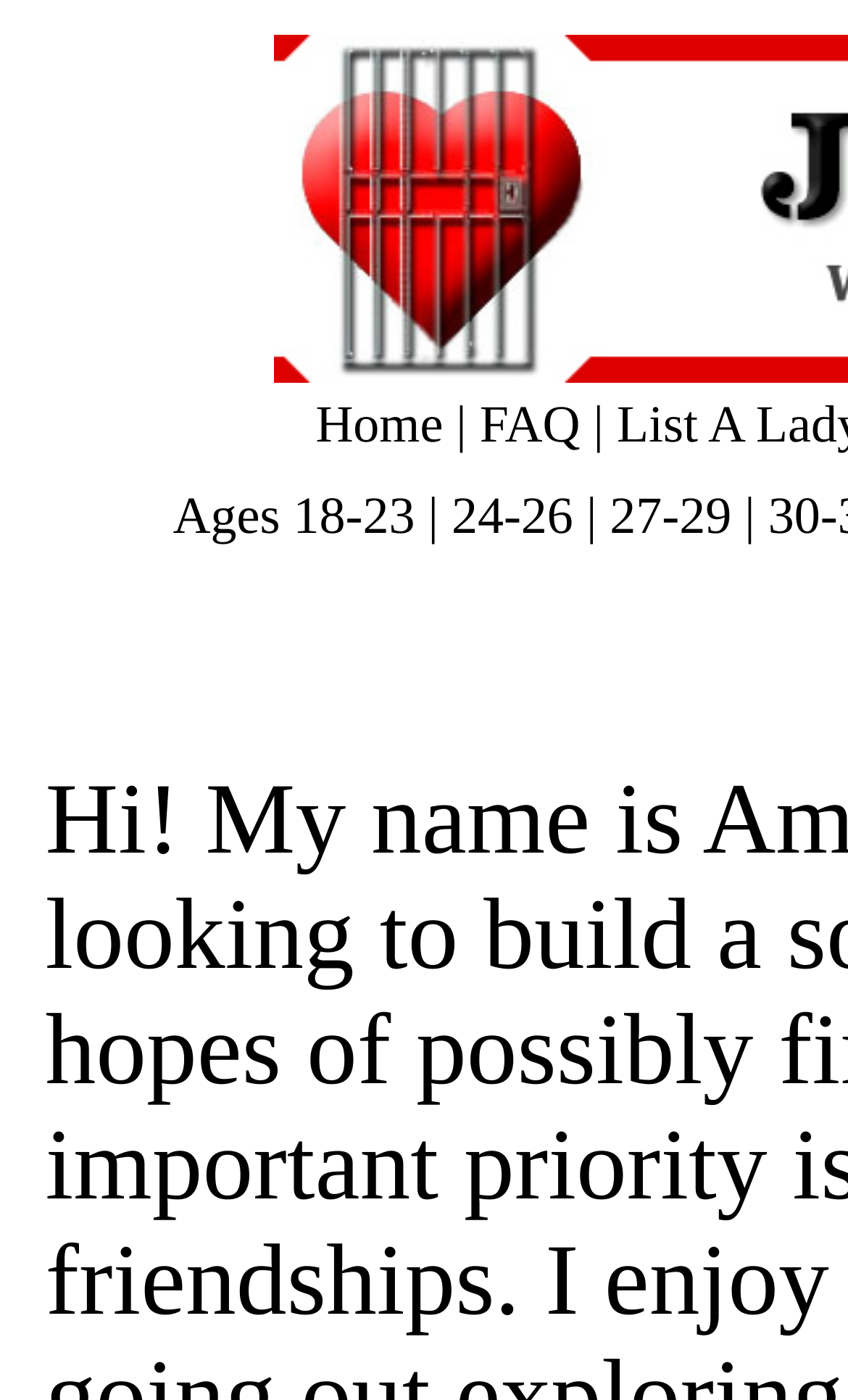Provide a one-word or short-phrase answer to the question:
What is the text between the 'FAQ' link and the '|' StaticText?

|